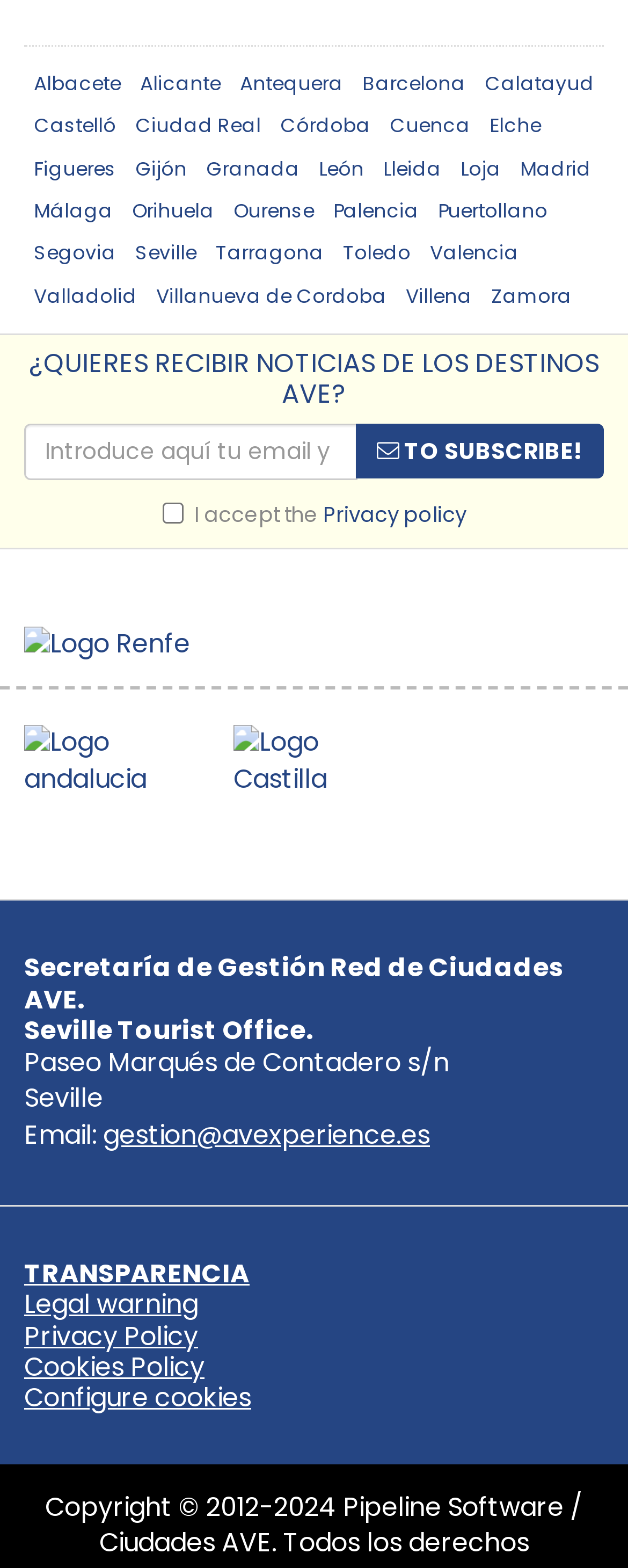Please identify the bounding box coordinates of where to click in order to follow the instruction: "Visit the website of Seville Tourist Office".

[0.038, 0.645, 0.497, 0.669]